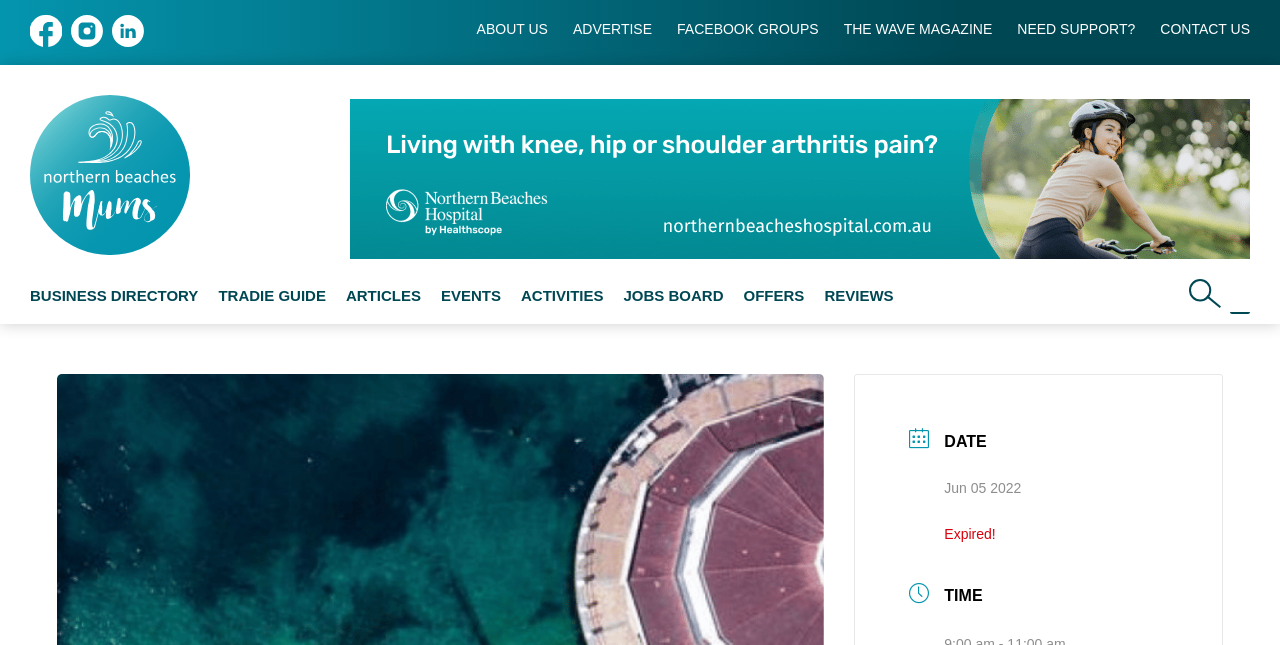Determine the bounding box coordinates of the section to be clicked to follow the instruction: "Read about Payroll Support Alliance". The coordinates should be given as four float numbers between 0 and 1, formatted as [left, top, right, bottom].

None